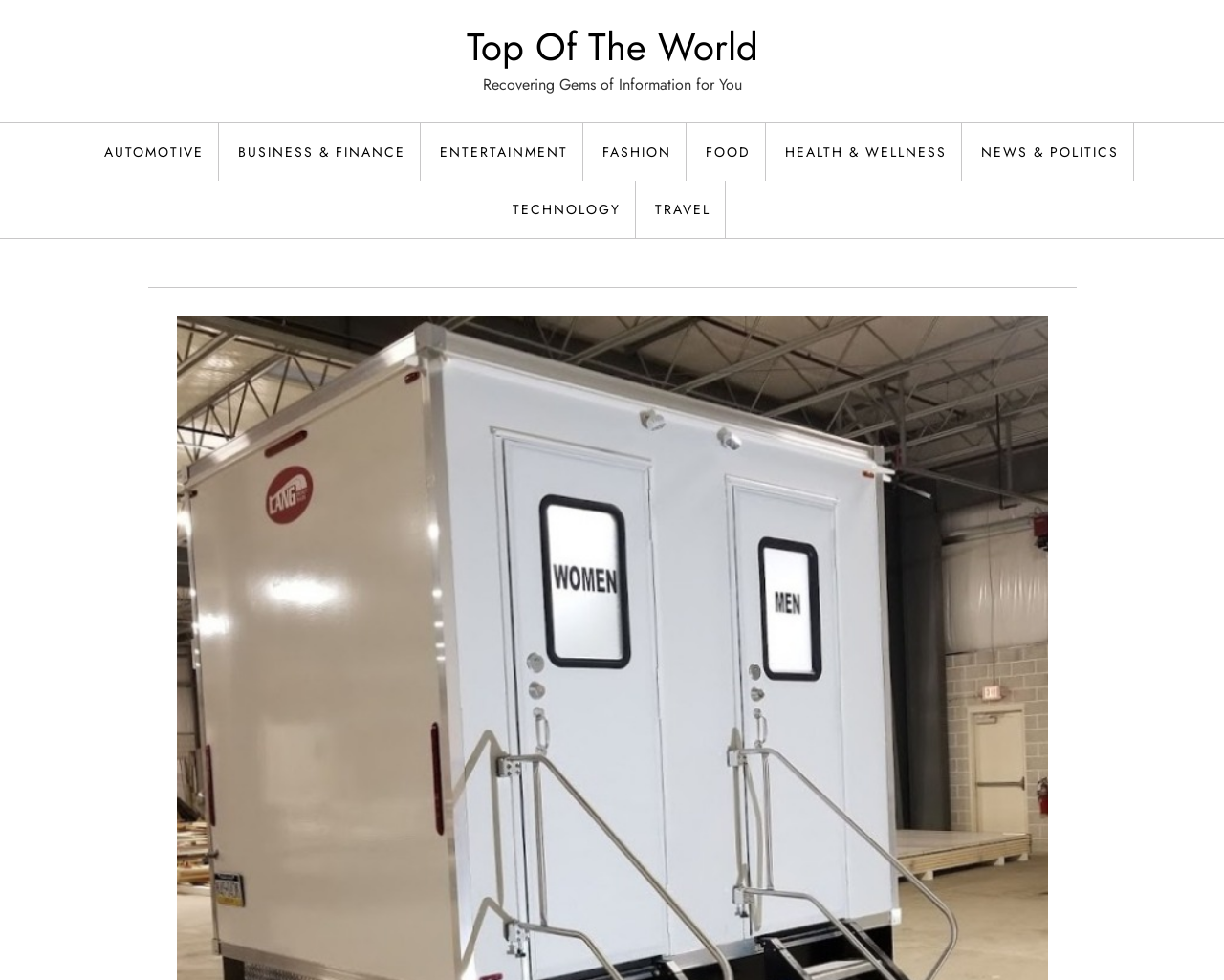Please find the bounding box for the UI component described as follows: "Workshop".

None